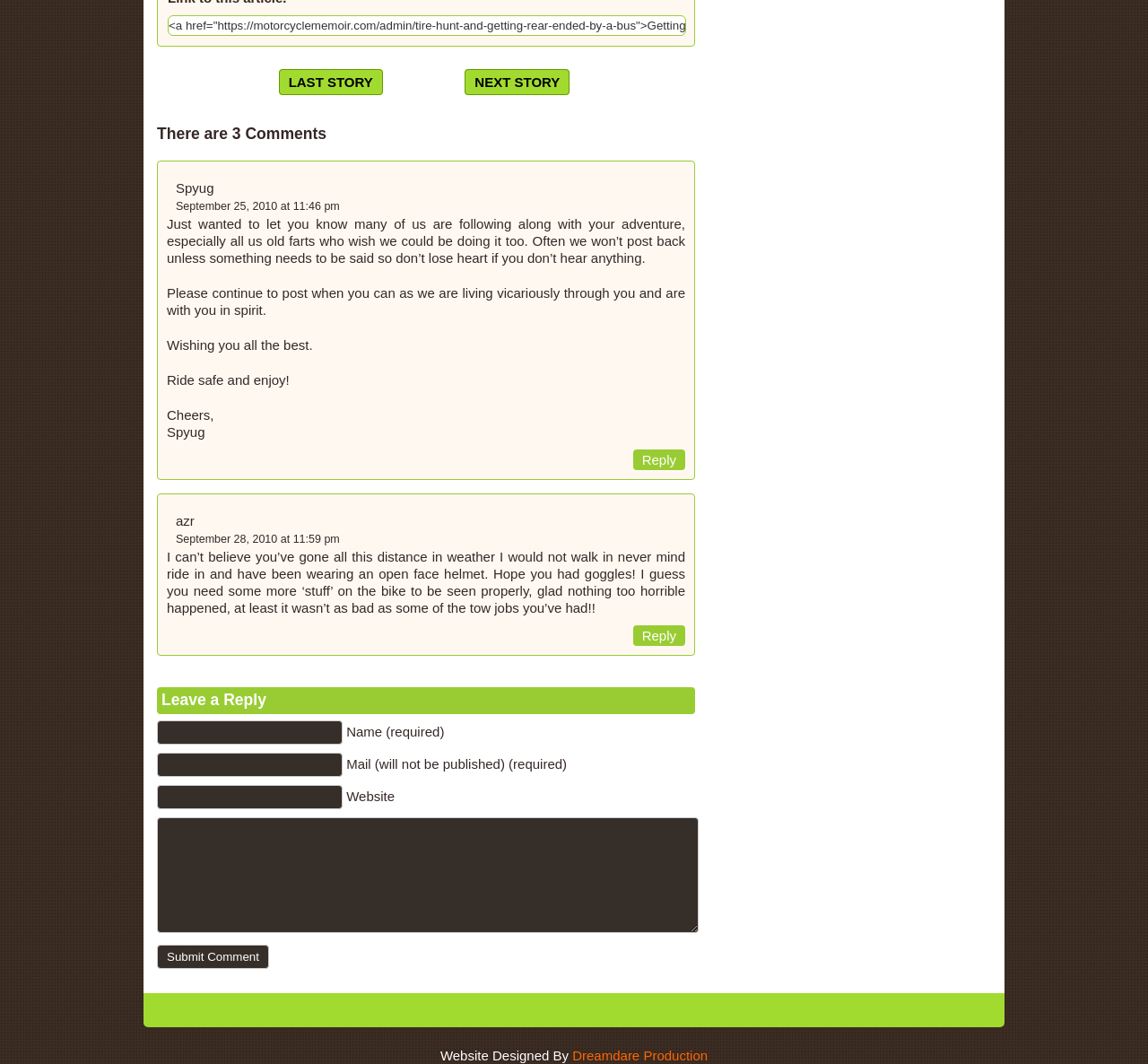Answer the following in one word or a short phrase: 
What is the name of the person who commented on September 25, 2010?

Spyug